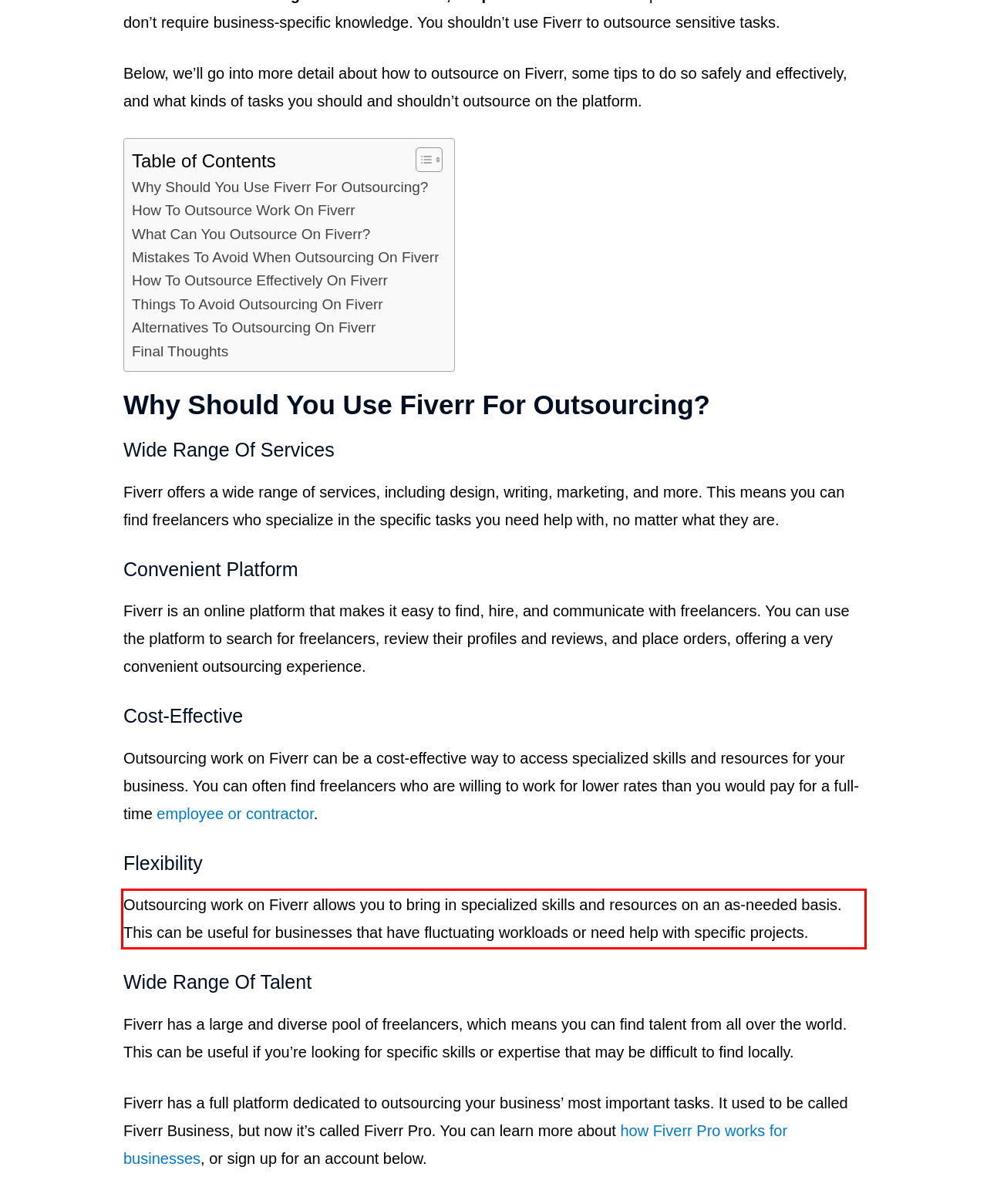Within the screenshot of a webpage, identify the red bounding box and perform OCR to capture the text content it contains.

Outsourcing work on Fiverr allows you to bring in specialized skills and resources on an as-needed basis. This can be useful for businesses that have fluctuating workloads or need help with specific projects.